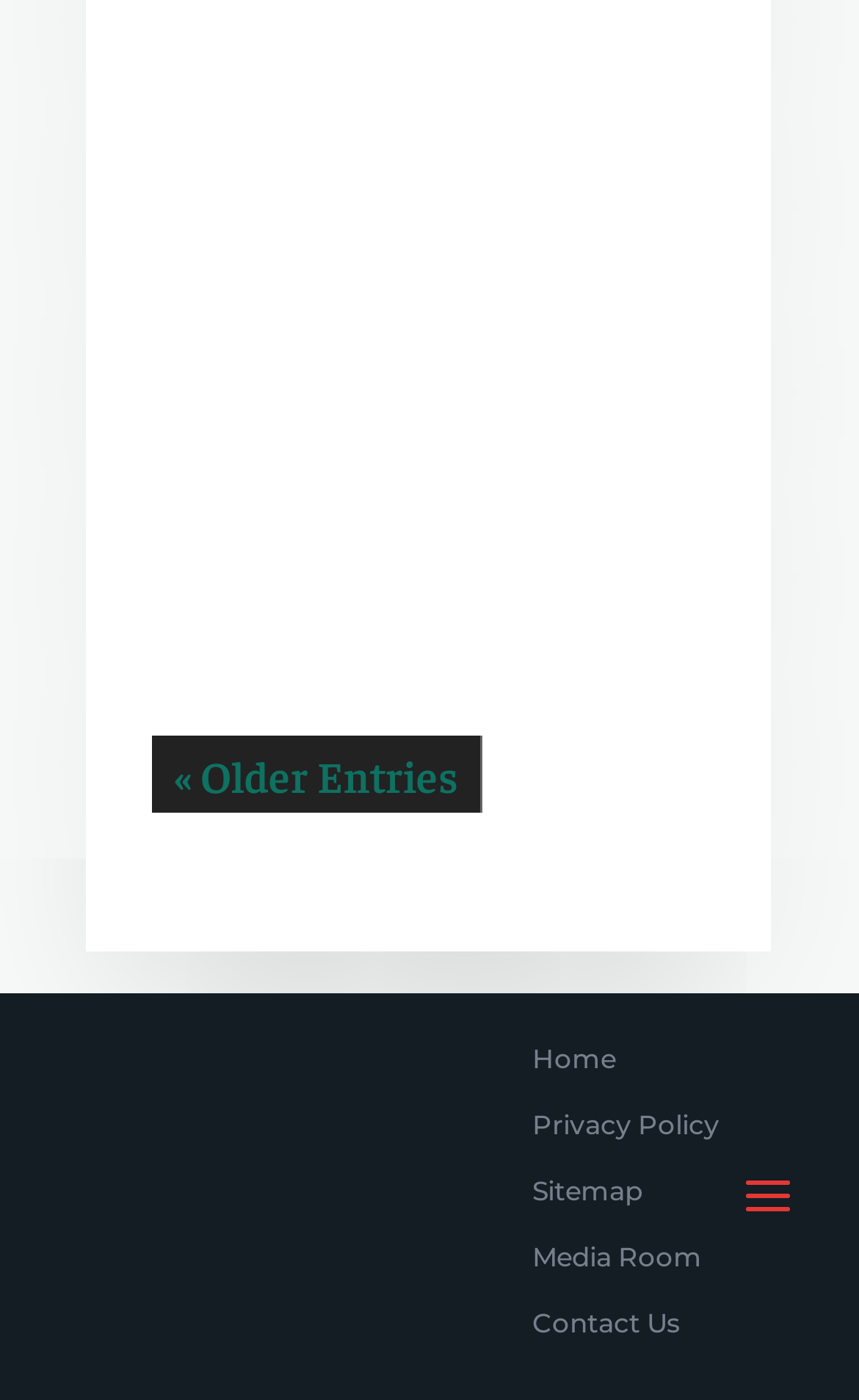Please give a succinct answer to the question in one word or phrase:
What is the purpose of the 'Contact Us' link?

To contact the company